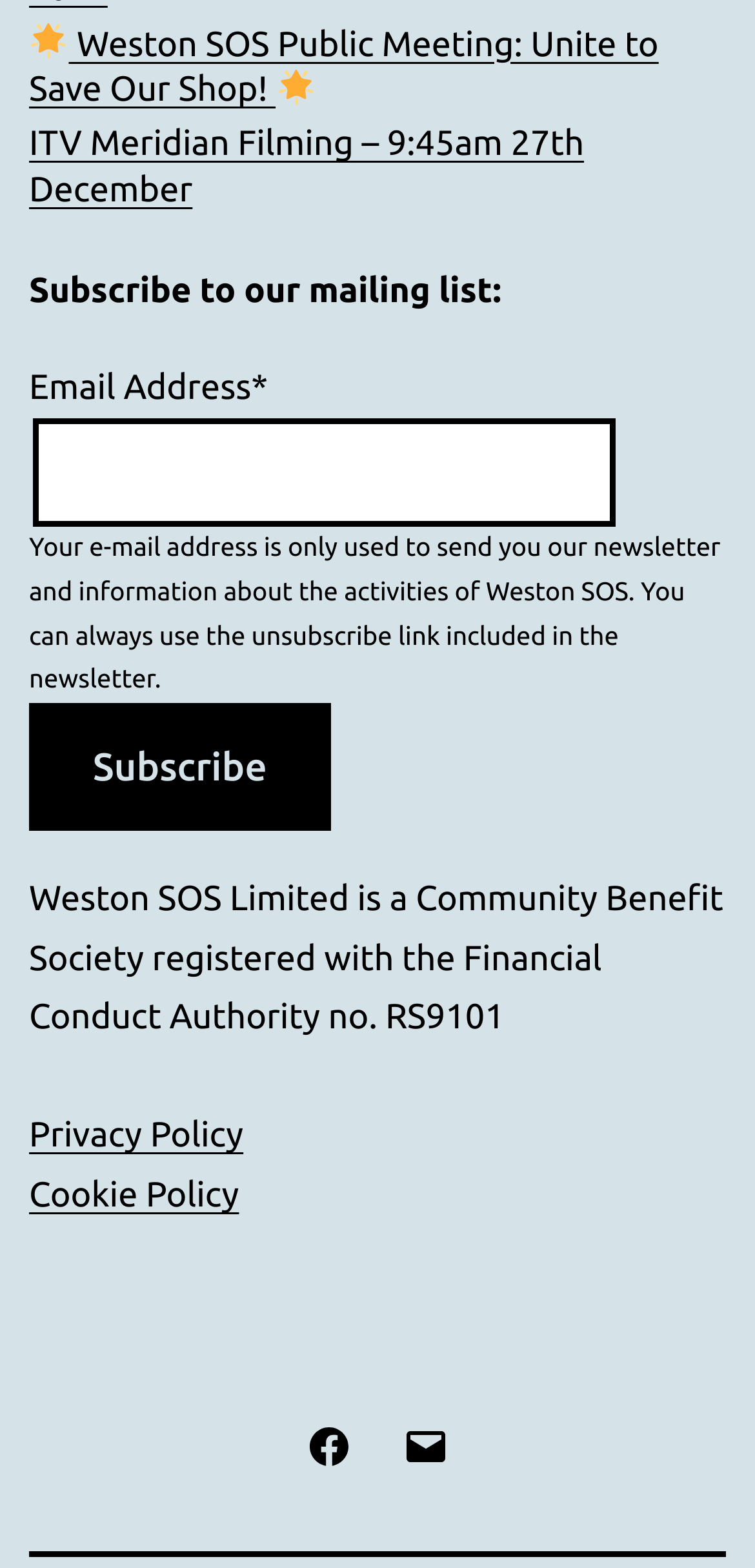What is the purpose of the email address field?
Please provide a comprehensive answer based on the details in the screenshot.

The email address field is required and has a label 'Email Address*', and there is a subscribe button below it. The text above the field explains that the email address is only used to send newsletters and information about Weston SOS activities, which implies that the purpose of the field is to subscribe to the newsletter.